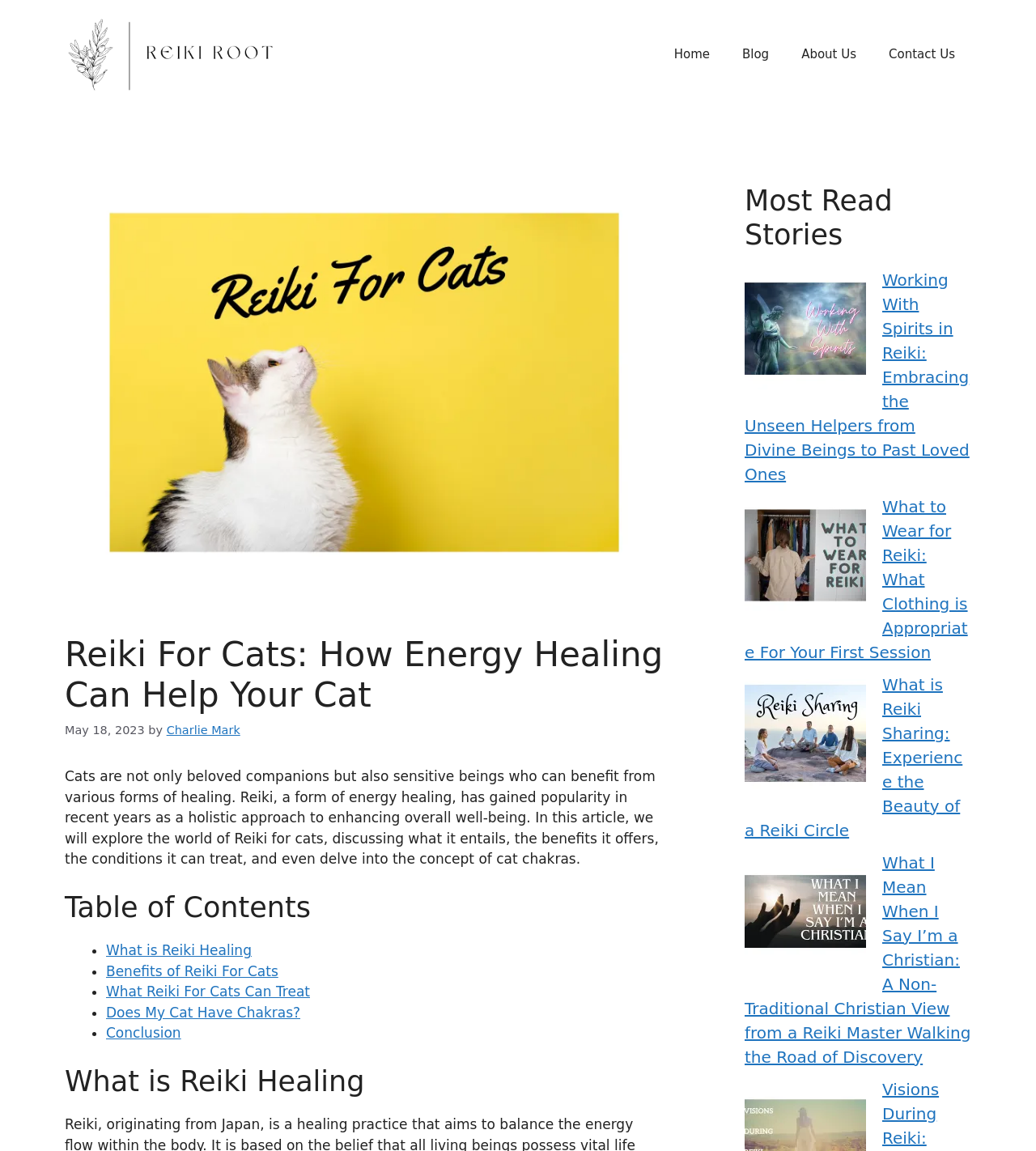Explain the contents of the webpage comprehensively.

This webpage is about Reiki for cats, a form of energy healing that can benefit felines. At the top, there is a banner with the site's name and a navigation menu with links to "Home", "Blog", "About Us", and "Contact Us". Below the navigation menu, there is a large image related to Reiki for cats.

The main content of the page starts with a heading that reads "Reiki For Cats: How Energy Healing Can Help Your Cat" followed by a time stamp and the author's name. The introductory paragraph explains that Reiki is a holistic approach to enhancing overall well-being in cats.

Below the introduction, there is a table of contents with links to different sections of the article, including "What is Reiki Healing", "Benefits of Reiki For Cats", "What Reiki For Cats Can Treat", "Does My Cat Have Chakras?", and "Conclusion".

The first section, "What is Reiki Healing", is located below the table of contents. The rest of the article is not visible in this screenshot, but it likely continues to discuss the topics listed in the table of contents.

On the right side of the page, there is a section titled "Most Read Stories" with links to four other articles related to Reiki, each with a corresponding image. These articles are "Working With Spirits in Reiki", "What to Wear for Reiki", "What is Reiki Sharing", and "What I Mean When I Say I’m a Christian".